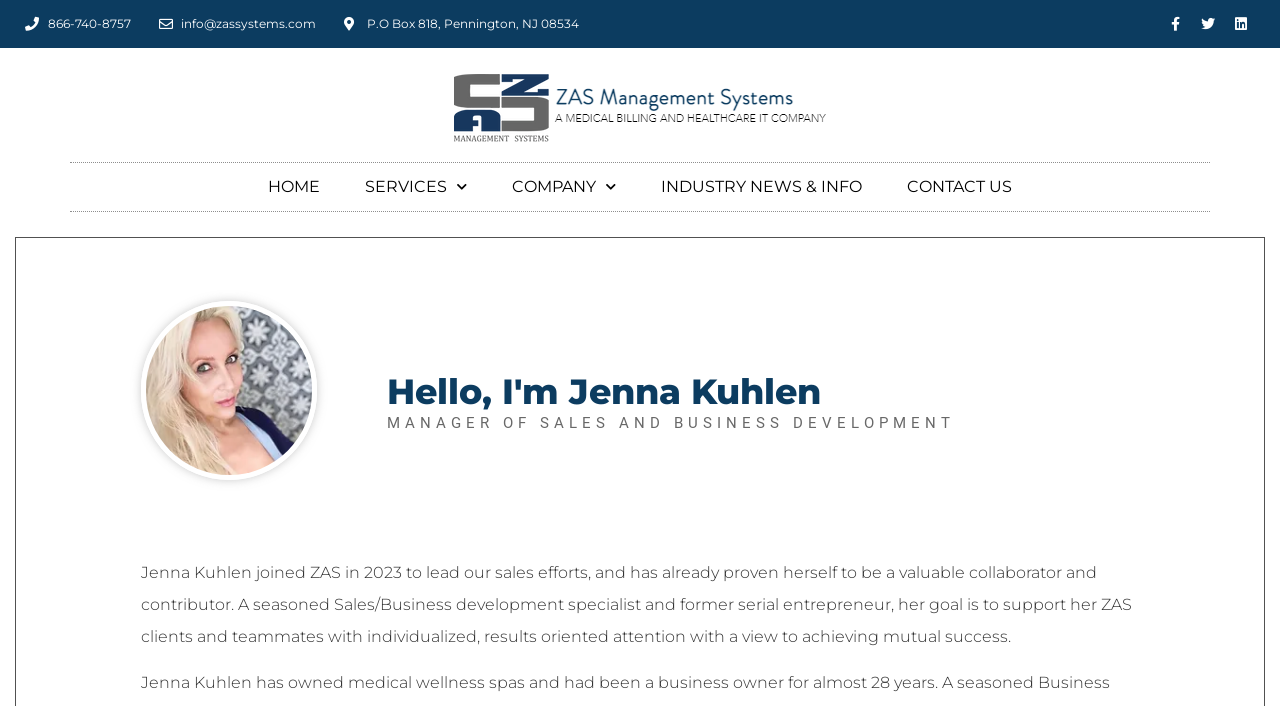Locate the bounding box coordinates of the area to click to fulfill this instruction: "Send an email". The bounding box should be presented as four float numbers between 0 and 1, in the order [left, top, right, bottom].

[0.141, 0.023, 0.247, 0.044]